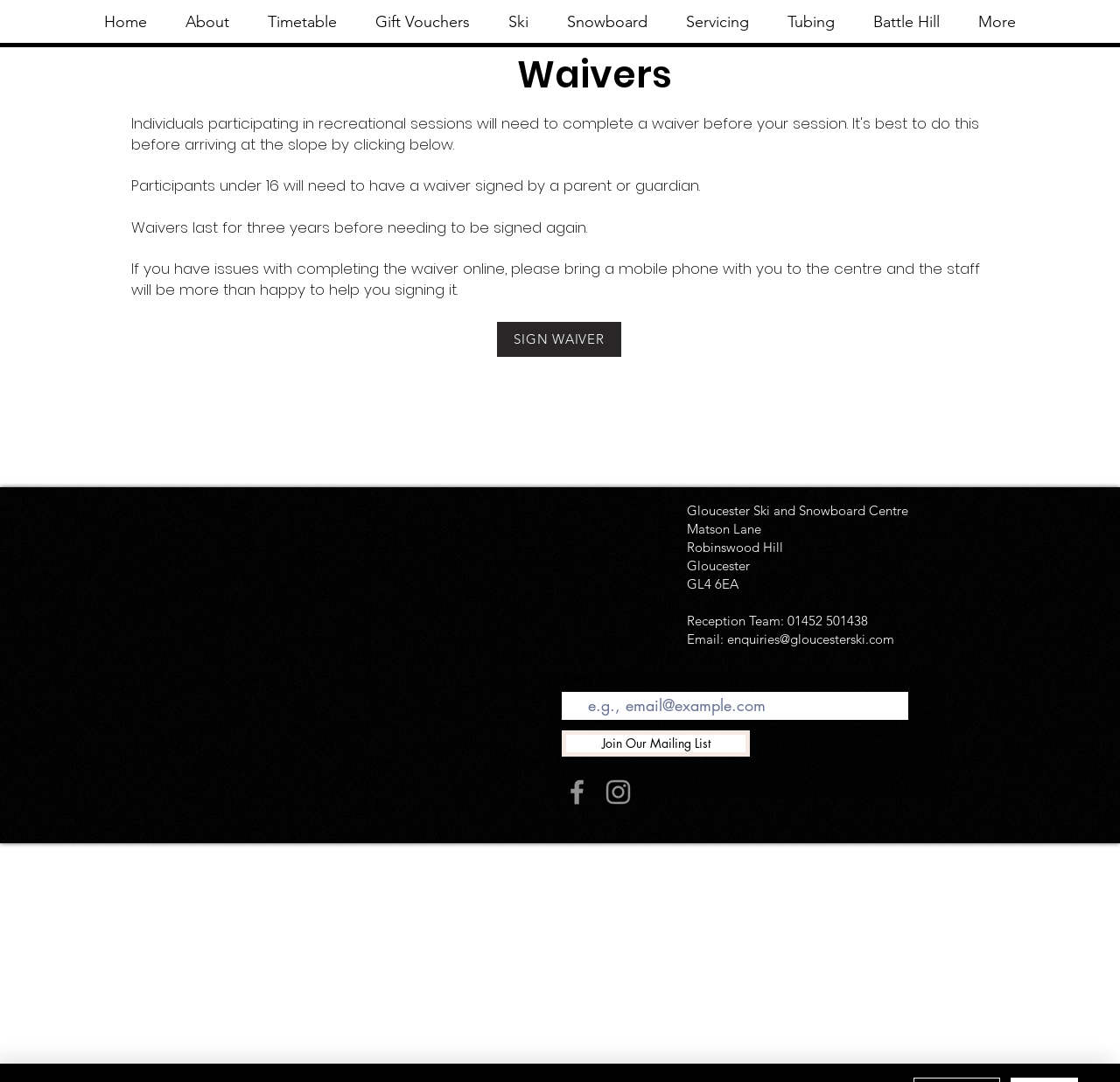From the image, can you give a detailed response to the question below:
What is the purpose of the waivers?

Based on the webpage, it is stated that 'Participants under 16 will need to have a waiver signed by a parent or guardian.' This implies that the purpose of the waivers is to obtain parental consent for minors to participate in activities at the Gloucester Ski and Snowboard Centre.